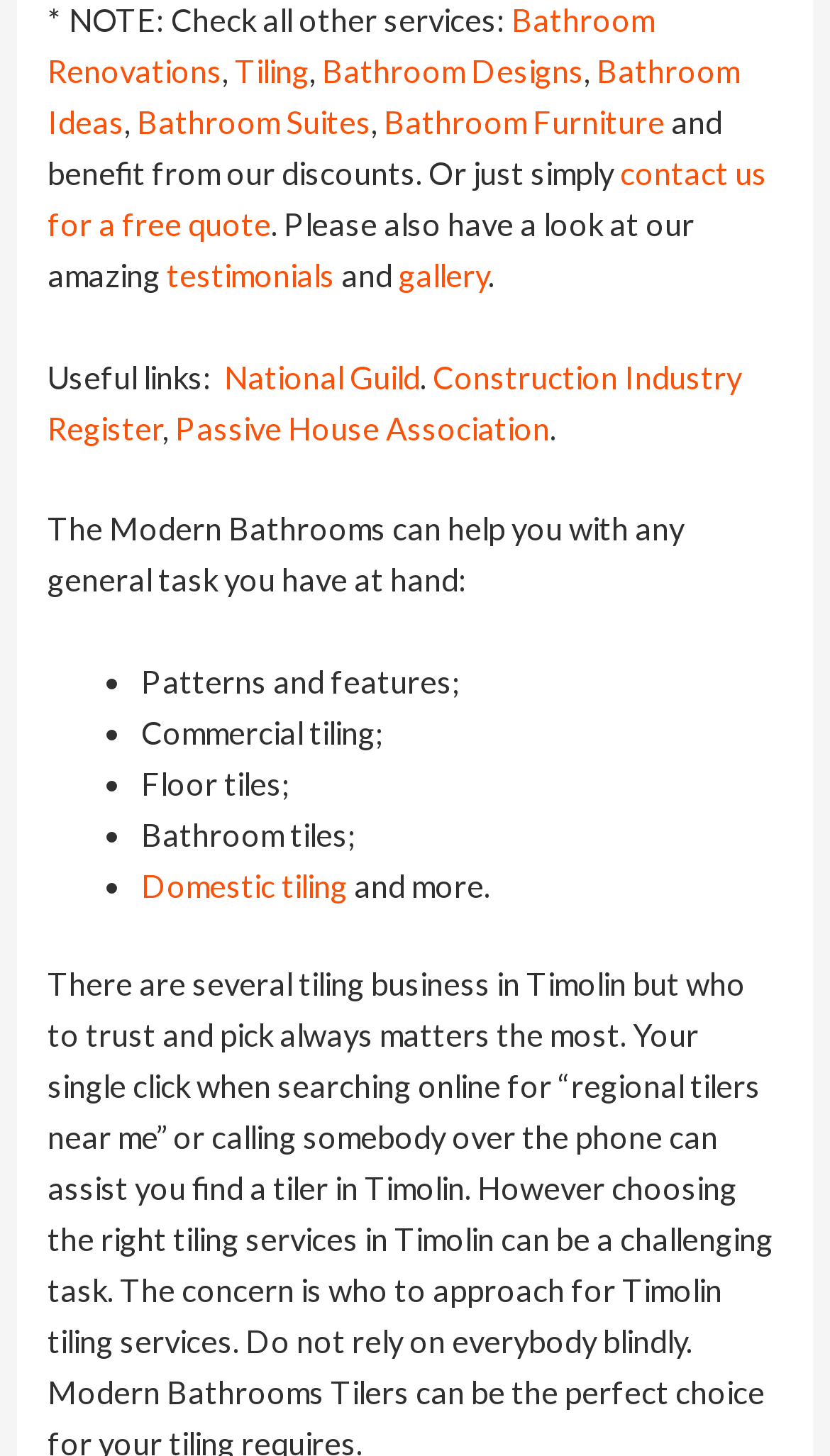Please determine the bounding box coordinates of the section I need to click to accomplish this instruction: "Contact us for a free quote".

[0.058, 0.107, 0.924, 0.167]